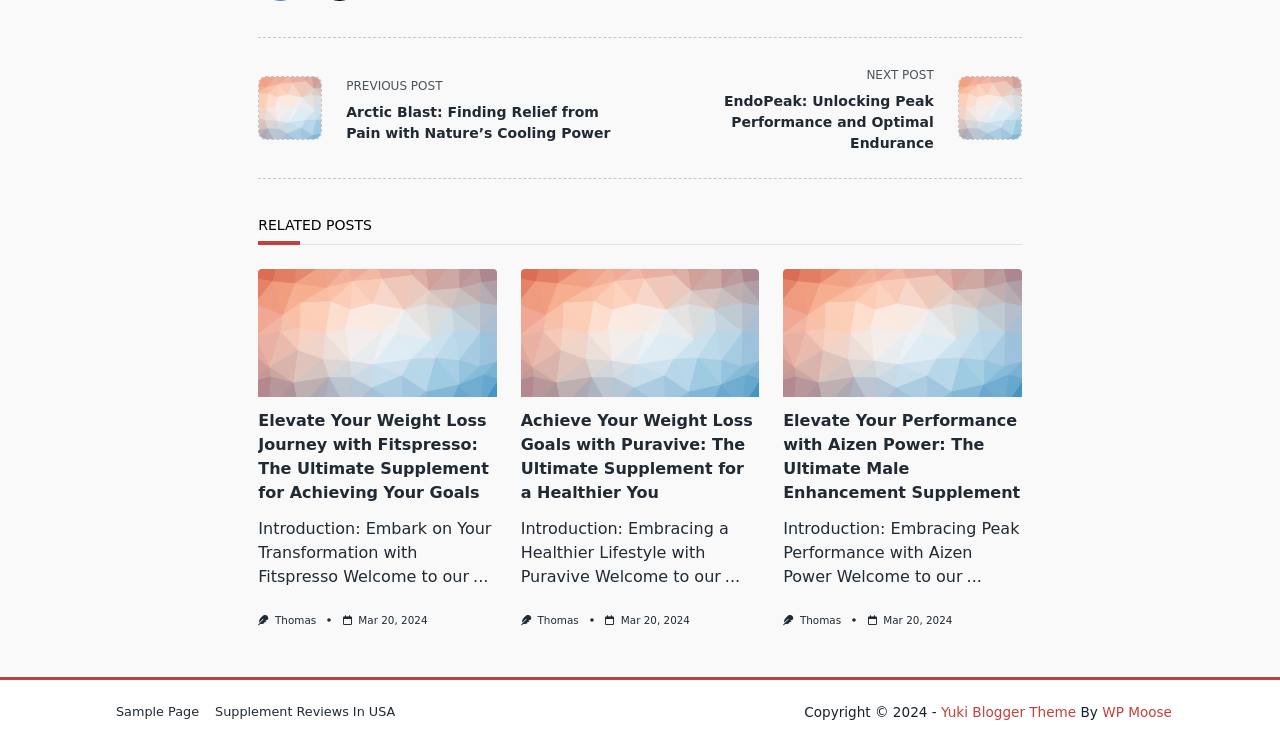Please identify the bounding box coordinates of the element's region that needs to be clicked to fulfill the following instruction: "Click on the previous post link". The bounding box coordinates should consist of four float numbers between 0 and 1, i.e., [left, top, right, bottom].

[0.202, 0.097, 0.5, 0.193]